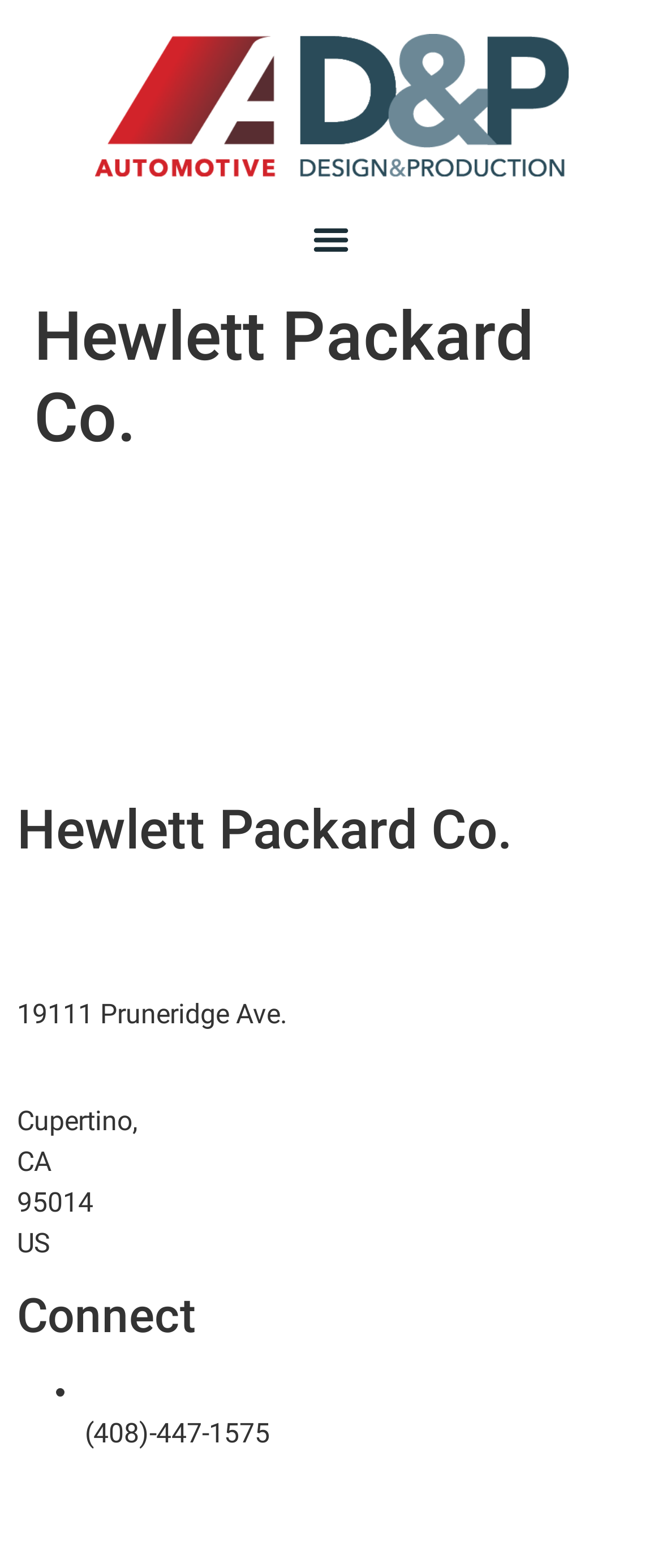What is the address of the company?
Using the details from the image, give an elaborate explanation to answer the question.

The address of the company can be found in the middle section of the webpage, which is '19111 Pruneridge Ave.' followed by 'Cupertino', then 'CA', and finally '95014' and 'US'.